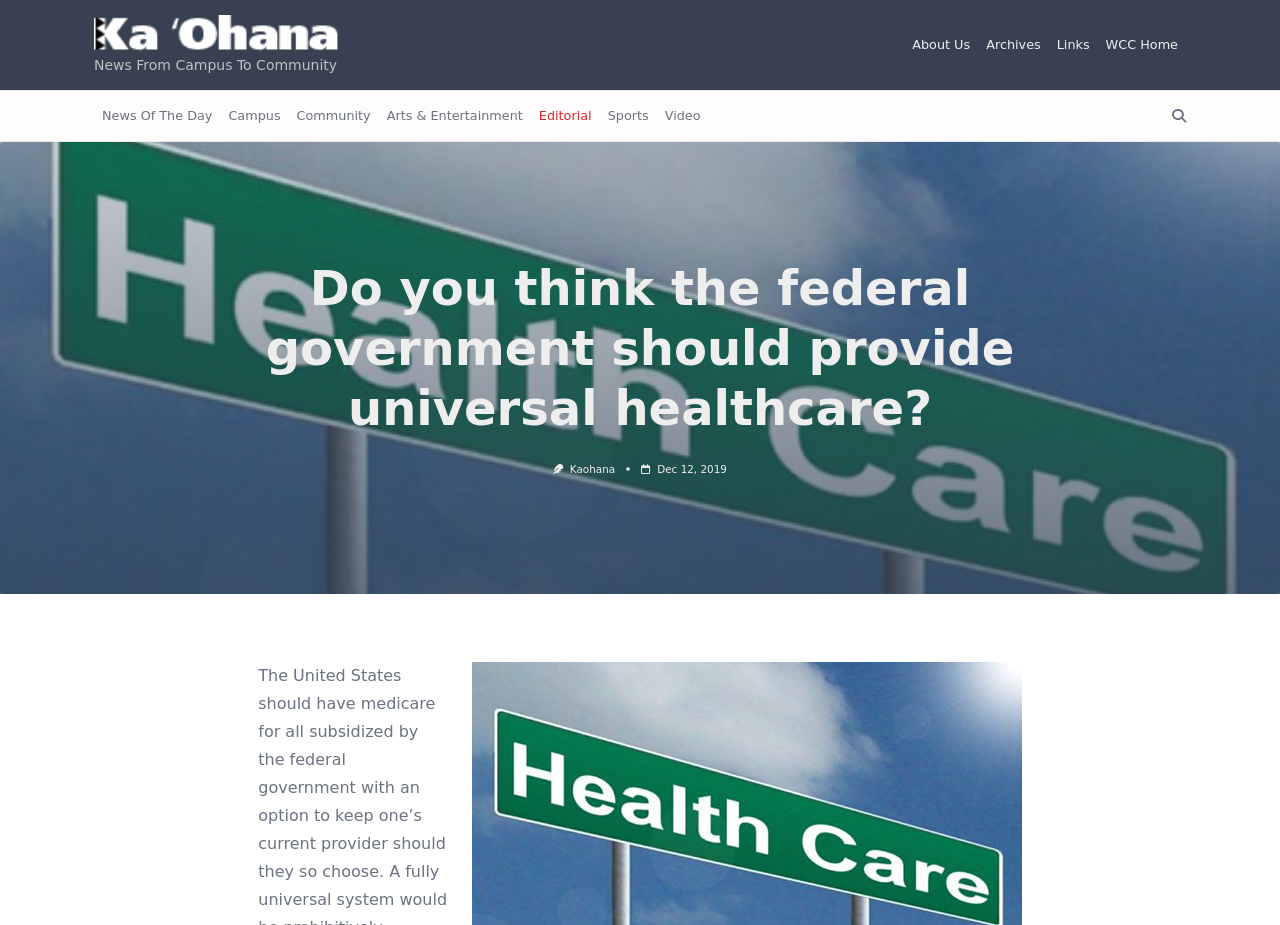What is the date of the article?
Please answer the question with a detailed and comprehensive explanation.

The date of the article can be found by looking at the link below the heading 'Do you think the federal government should provide universal healthcare?', which says 'Dec 12, 2019'.